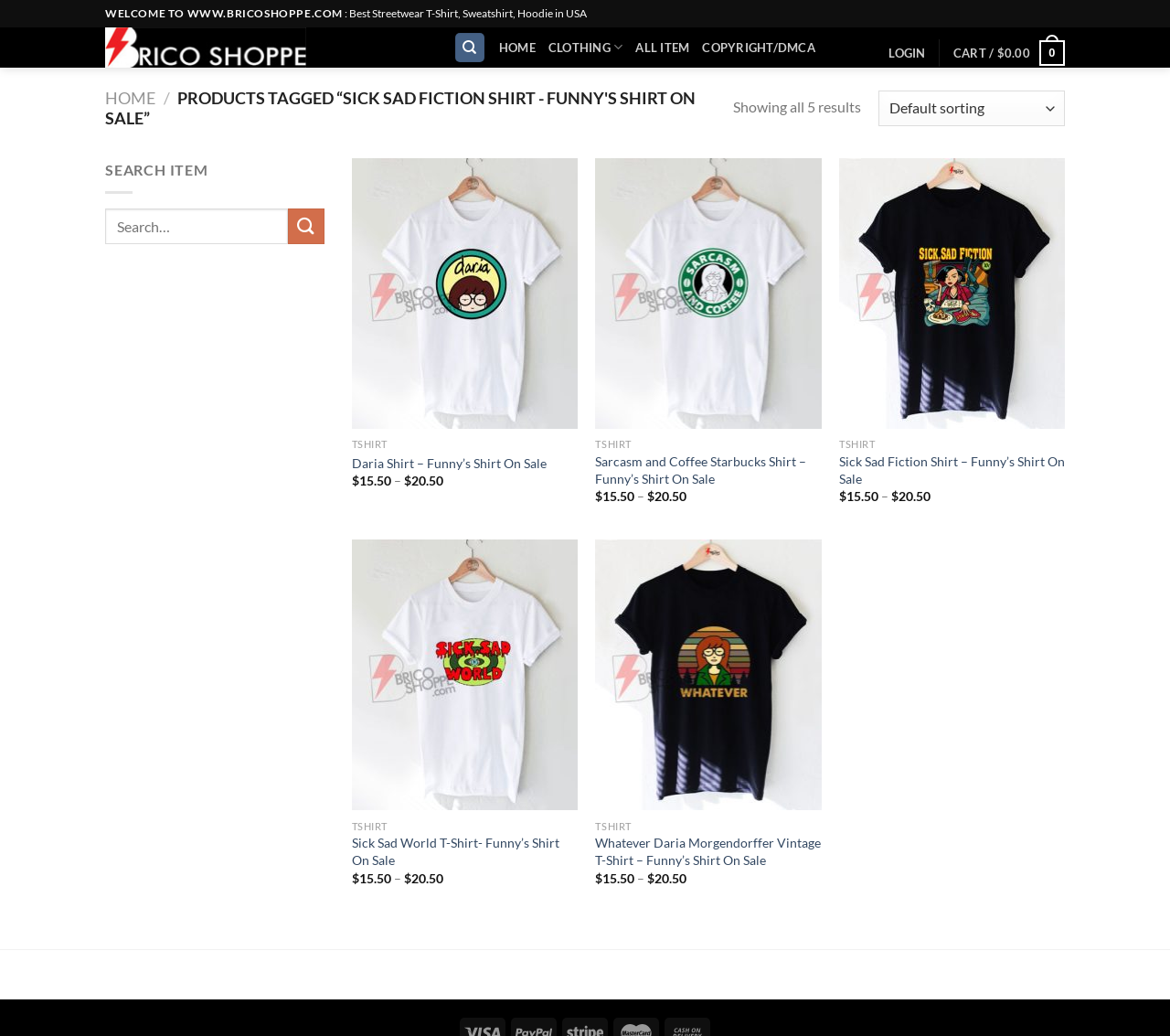Find the bounding box of the UI element described as follows: "HWID spoofer for Valorant".

None